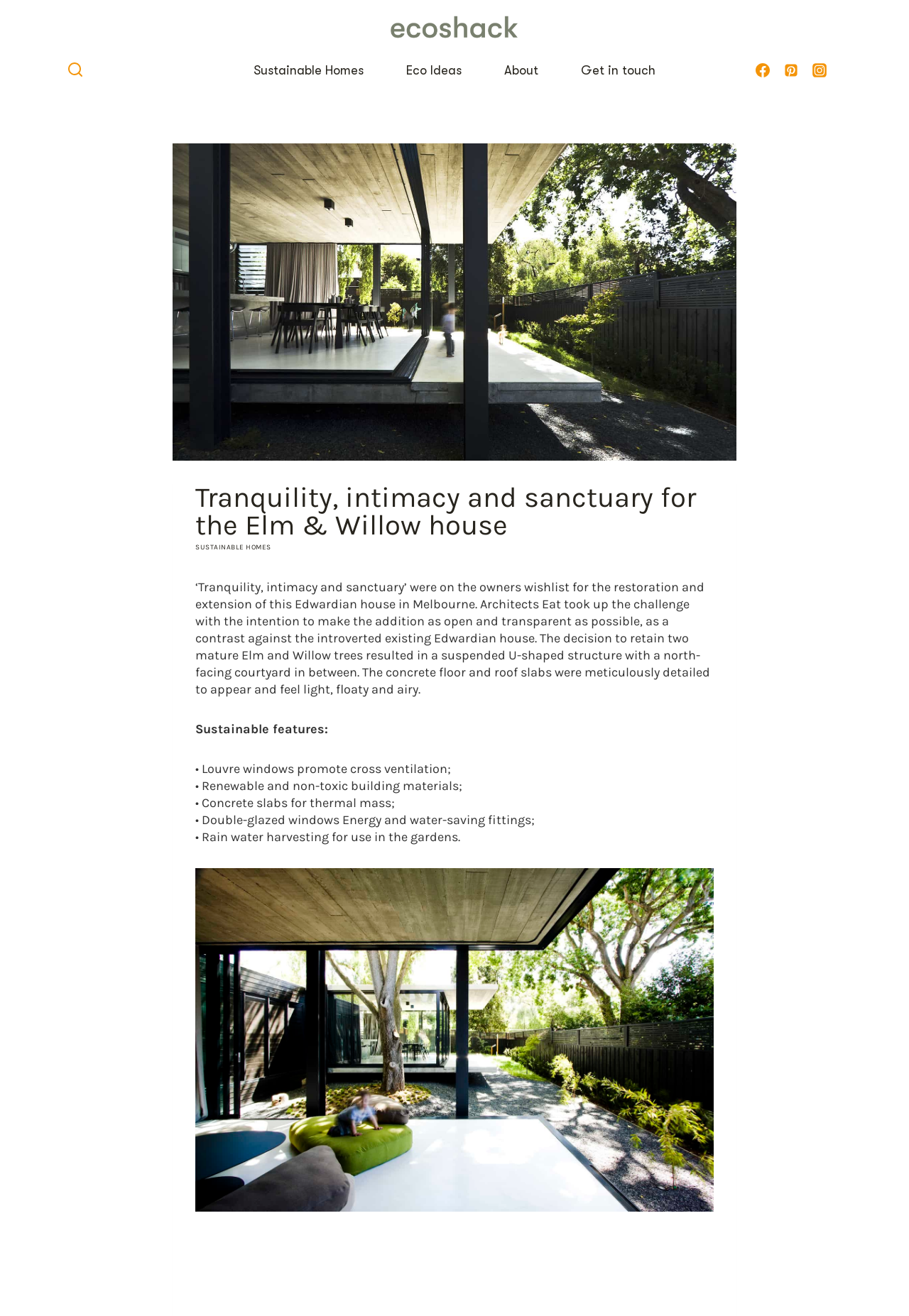Predict the bounding box coordinates of the UI element that matches this description: "Get in touch". The coordinates should be in the format [left, top, right, bottom] with each value between 0 and 1.

[0.616, 0.041, 0.745, 0.066]